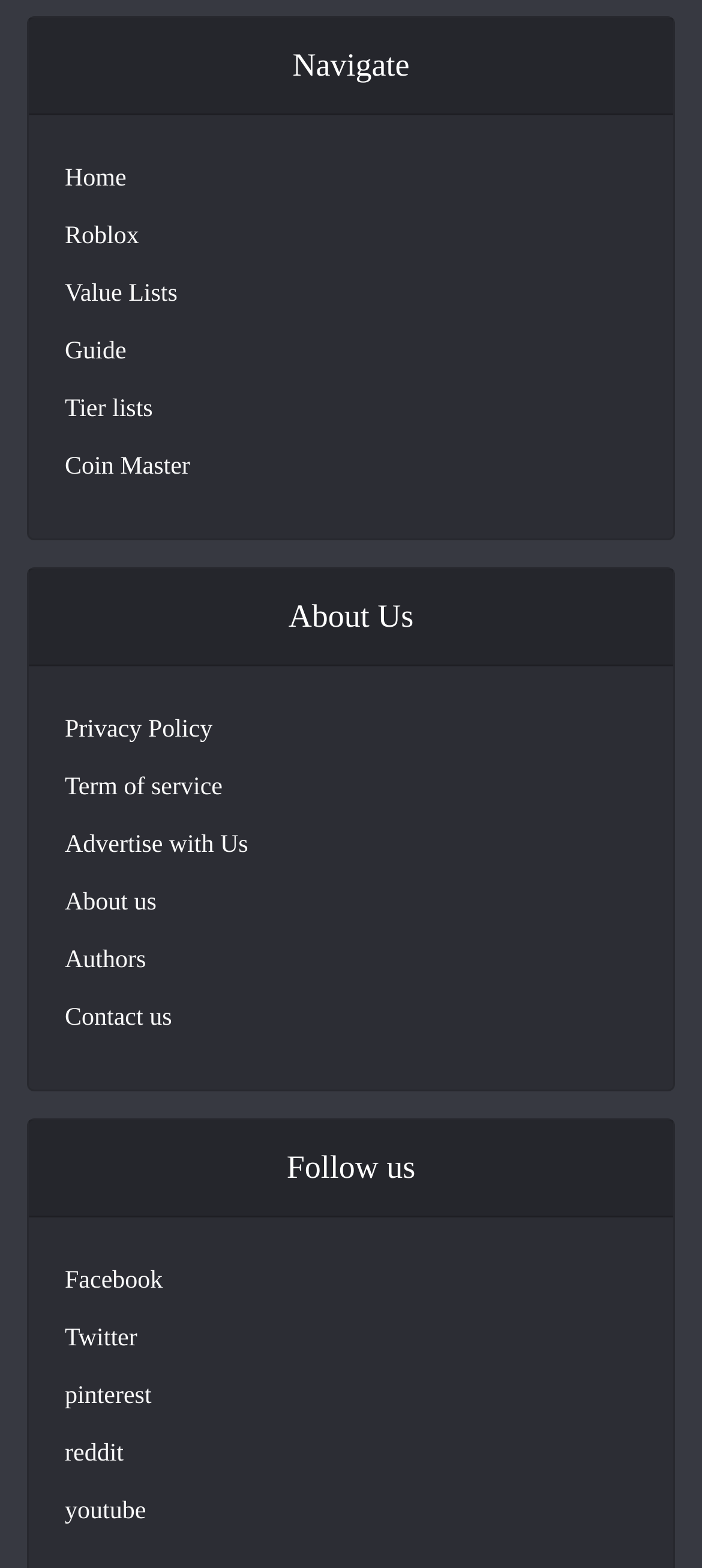Please locate the bounding box coordinates for the element that should be clicked to achieve the following instruction: "Contact us". Ensure the coordinates are given as four float numbers between 0 and 1, i.e., [left, top, right, bottom].

[0.092, 0.637, 0.245, 0.662]